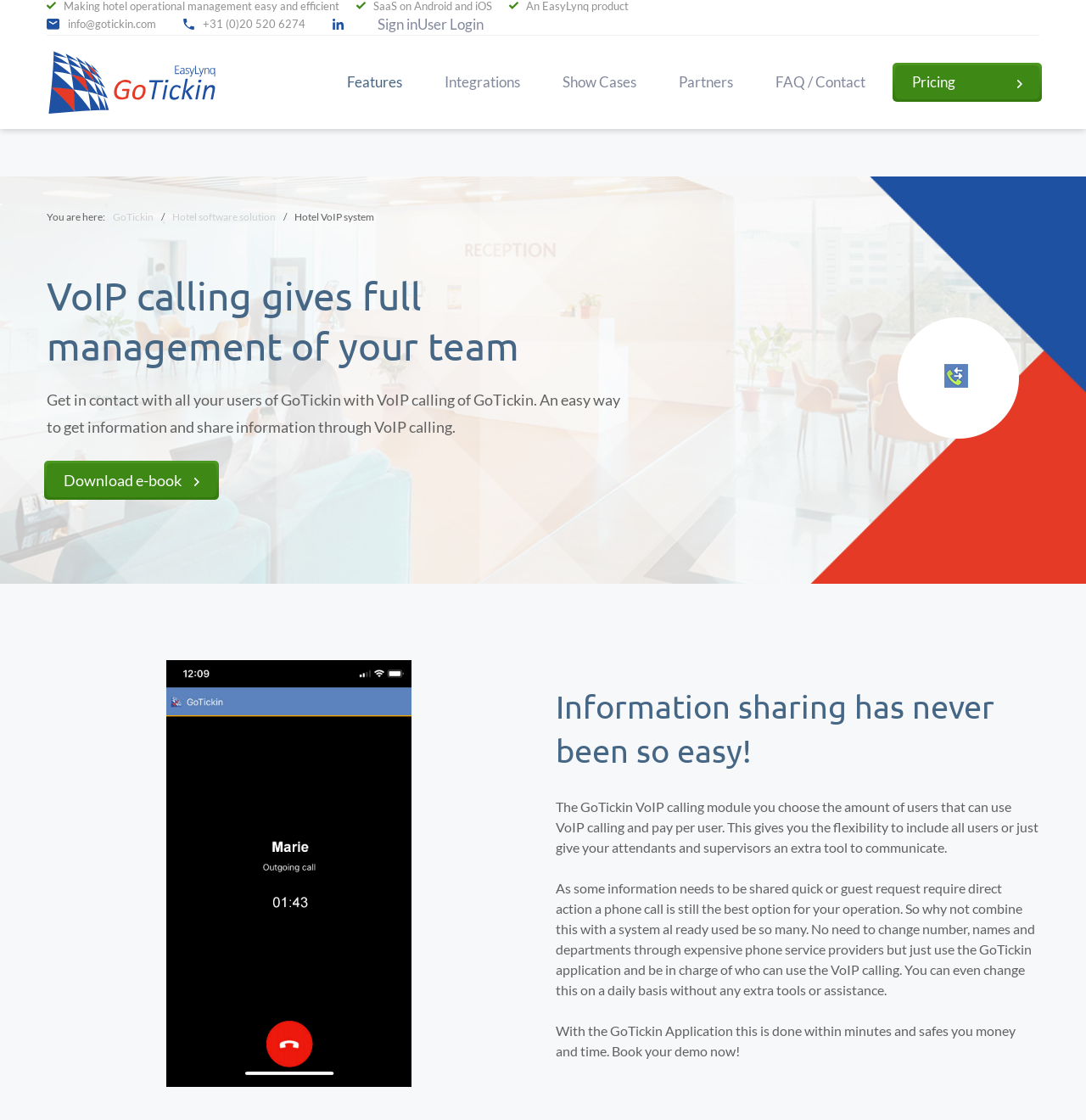What type of software solution does GoTickin provide?
Based on the image, answer the question with as much detail as possible.

The webpage mentions that GoTickin is a SaaS (Software as a Service) solution, which is evident from the static text 'SaaS on Android and iOS' at the top of the page.